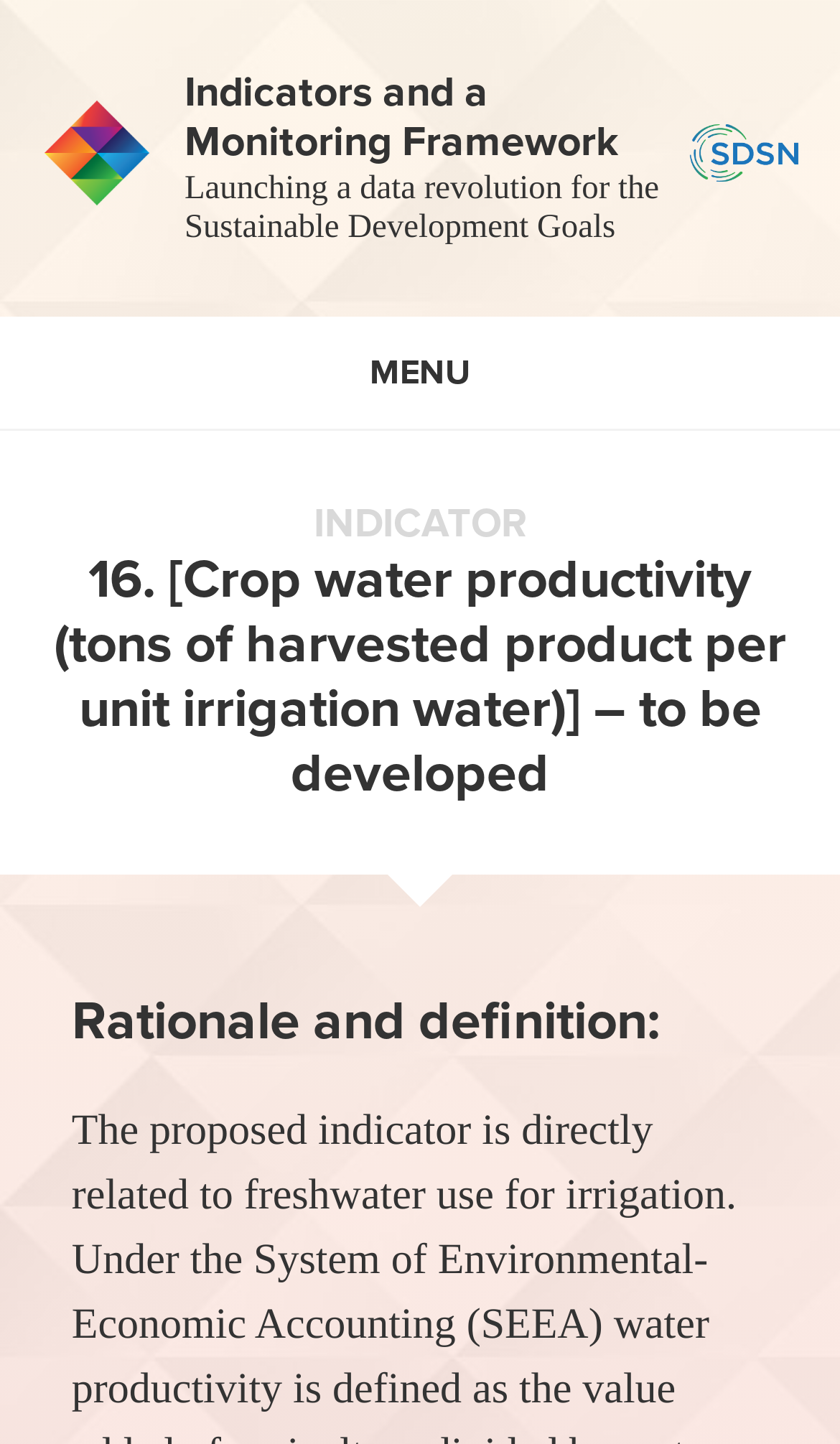Please find the bounding box for the following UI element description. Provide the coordinates in (top-left x, top-left y, bottom-right x, bottom-right y) format, with values between 0 and 1: Menu

[0.0, 0.219, 1.0, 0.297]